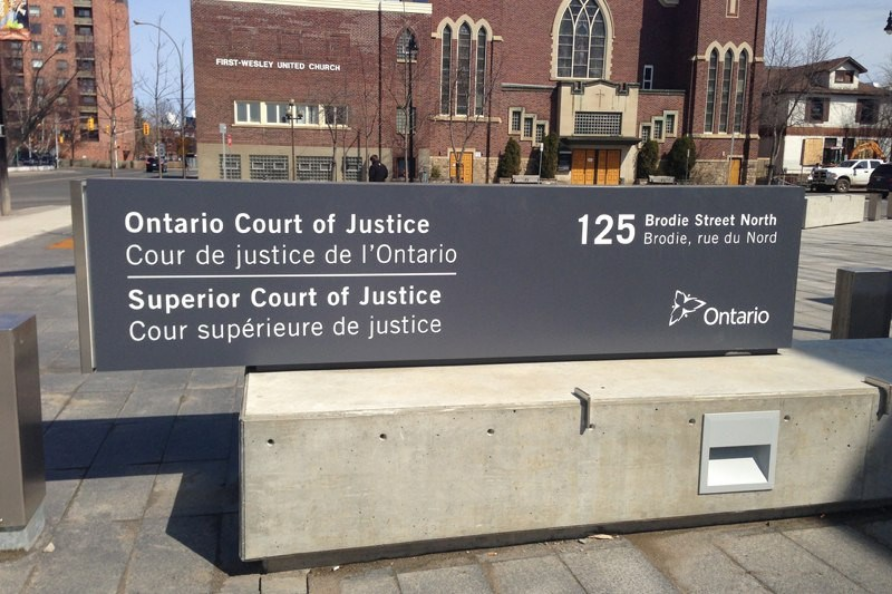Provide a comprehensive description of the image.

The image features an outdoor sign indicating the location of the Ontario Court of Justice and the Superior Court of Justice. The sign is prominently located at 125 Brodie Street North, with bilingual text displaying both English and French. The top section reads "Ontario Court of Justice" alongside its French equivalent, "Cour de justice de l'Ontario," while the lower section shows "Superior Court of Justice" followed by "Cour supérieure de justice." A small Ontario emblem is also present, adding to the signage's official appearance. In the background, the architecture of First Wesley United Church can be seen, contributing to the context of the area, which likely serves as a civic or community hub. The image conveys a clear message about legal services available at this location, making it informative for passersby and visitors.